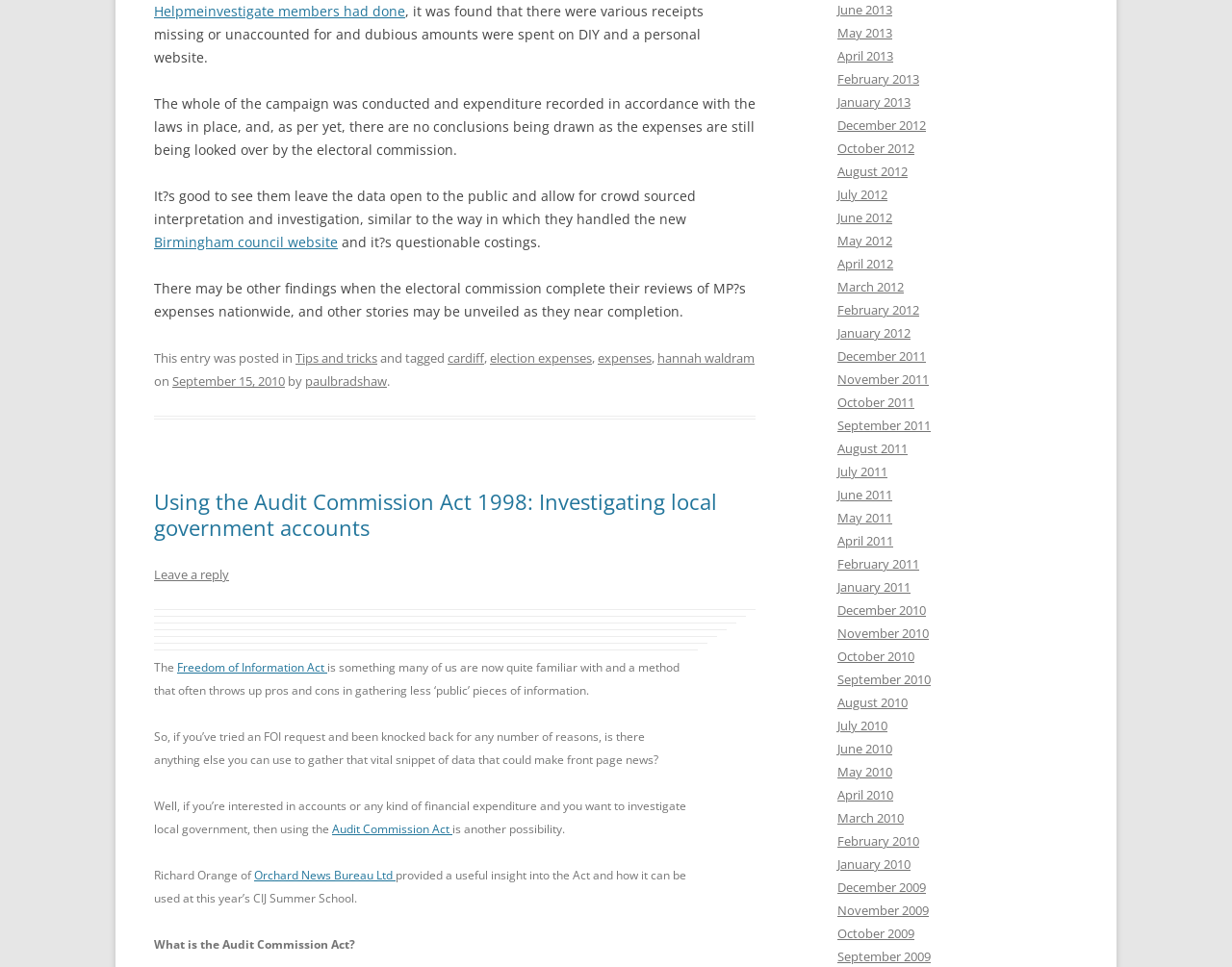Specify the bounding box coordinates of the area that needs to be clicked to achieve the following instruction: "Read the post from 'September 15, 2010'".

[0.14, 0.386, 0.231, 0.403]